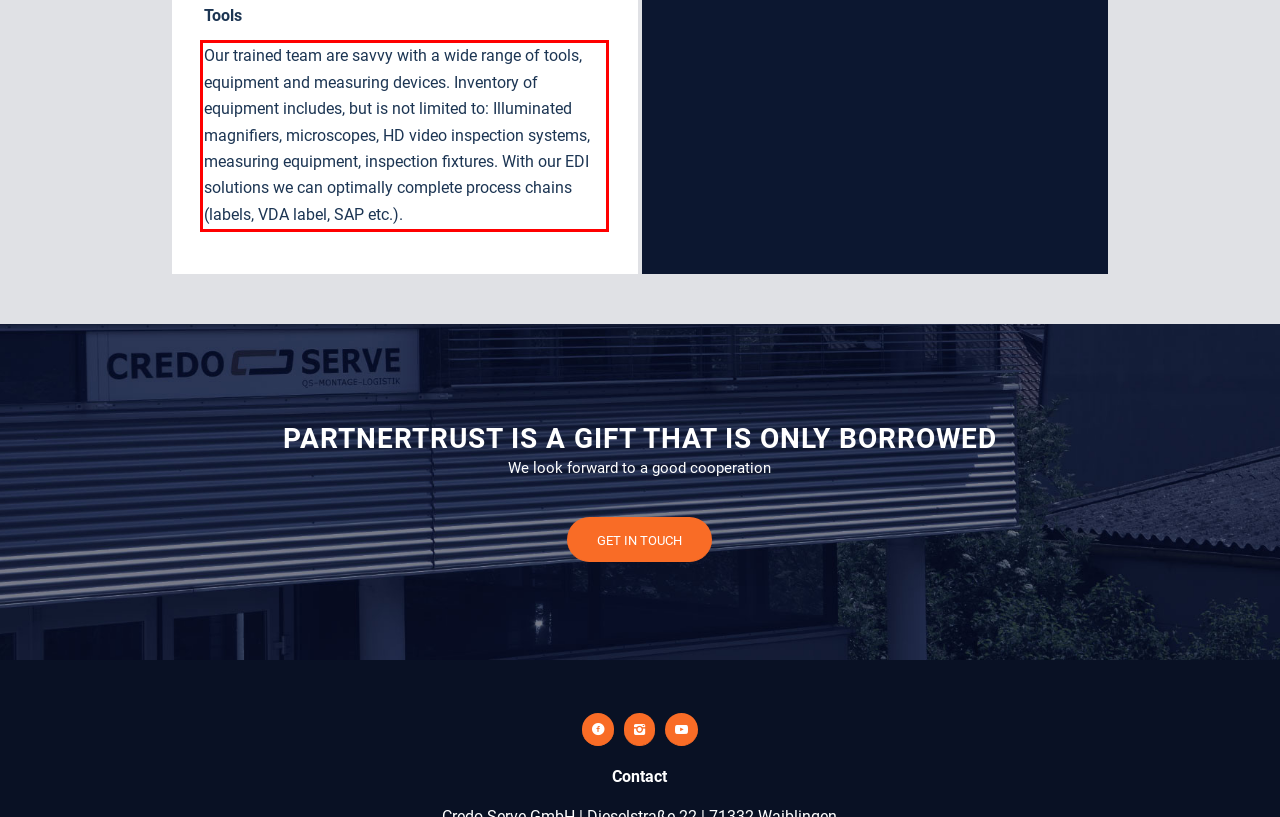Identify the text inside the red bounding box on the provided webpage screenshot by performing OCR.

Our trained team are savvy with a wide range of tools, equipment and measuring devices. Inventory of equipment includes, but is not limited to: Illuminated magnifiers, microscopes, HD video inspection systems, measuring equipment, inspection fixtures. With our EDI solutions we can optimally complete process chains (labels, VDA label, SAP etc.).